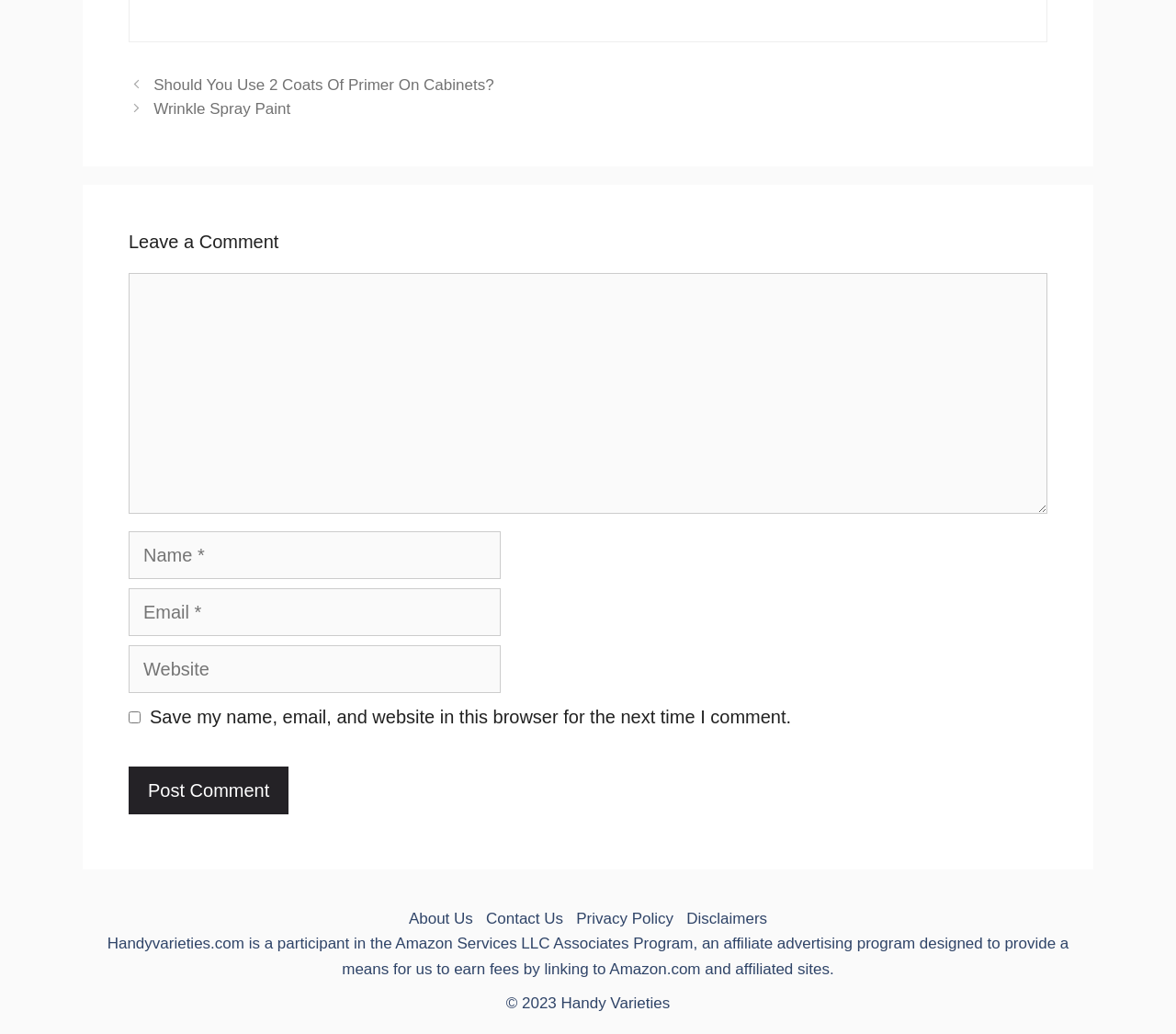What is the name of the website?
Using the image as a reference, give an elaborate response to the question.

The website's name is mentioned in the copyright notice at the bottom of the page, which reads '© 2023 Handy Varieties'.